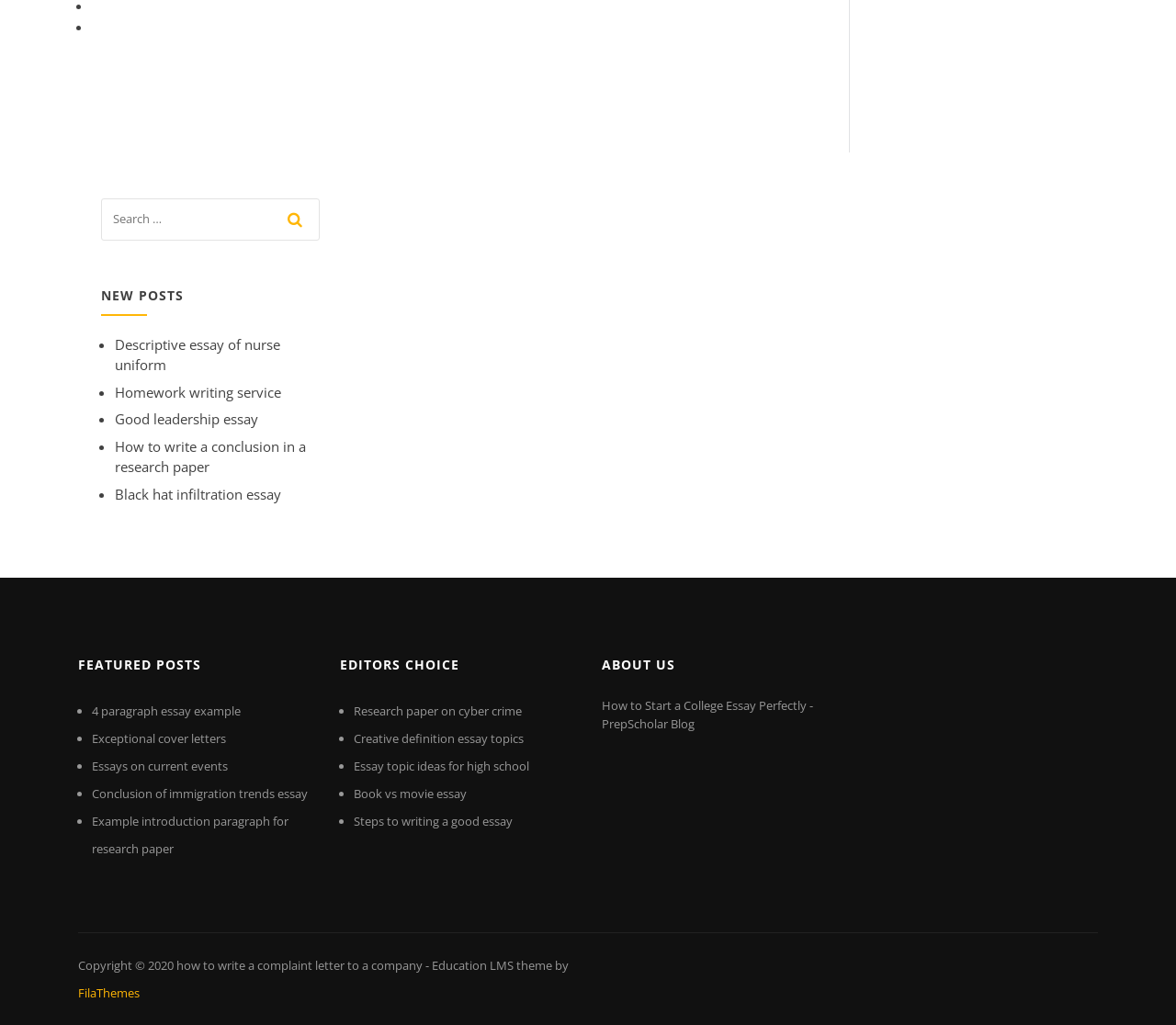Locate the bounding box coordinates of the element that needs to be clicked to carry out the instruction: "browse featured posts". The coordinates should be given as four float numbers ranging from 0 to 1, i.e., [left, top, right, bottom].

[0.066, 0.631, 0.266, 0.667]